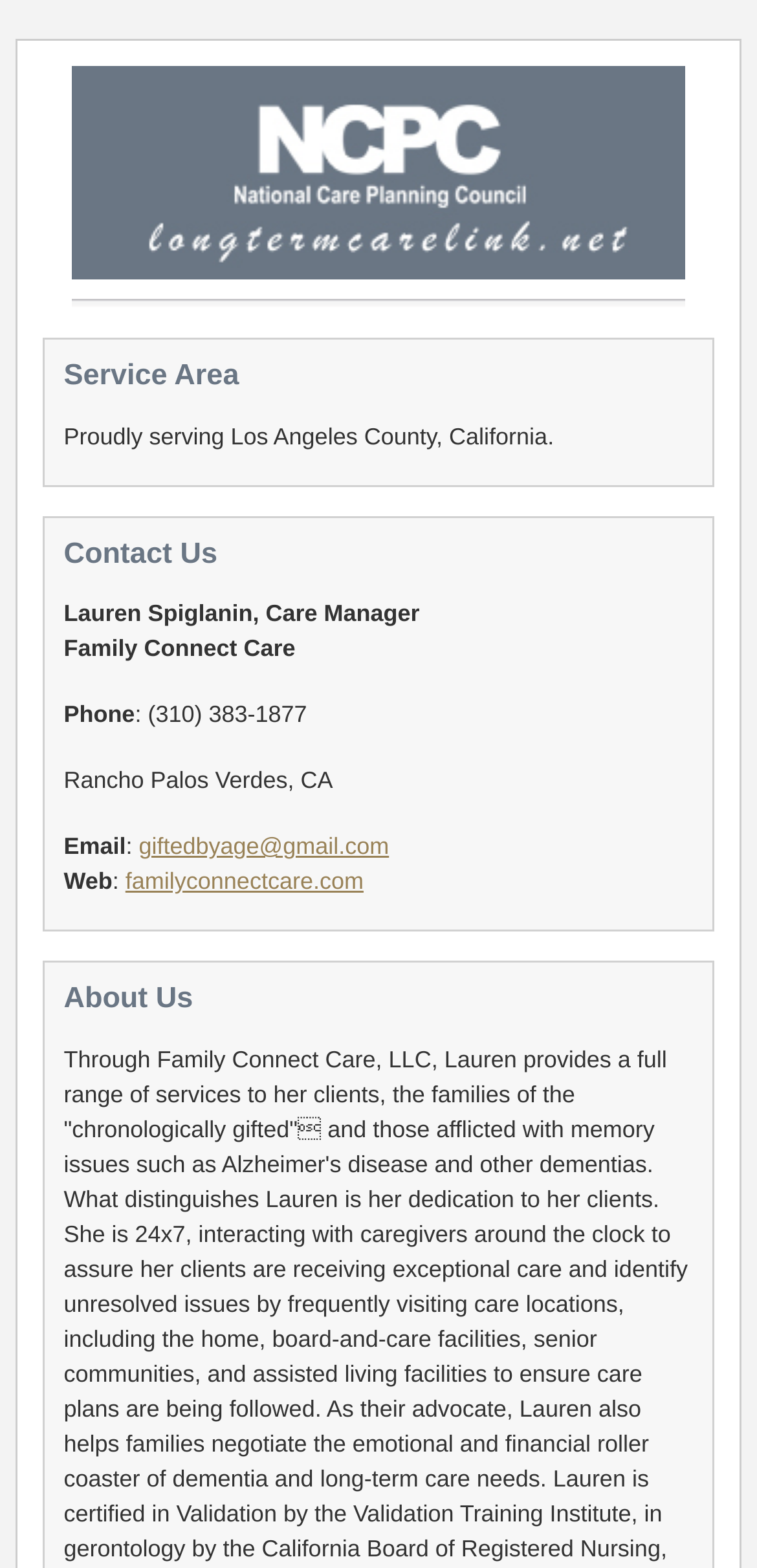Please answer the following question using a single word or phrase: 
What is the website of Family Connect Care?

familyconnectcare.com